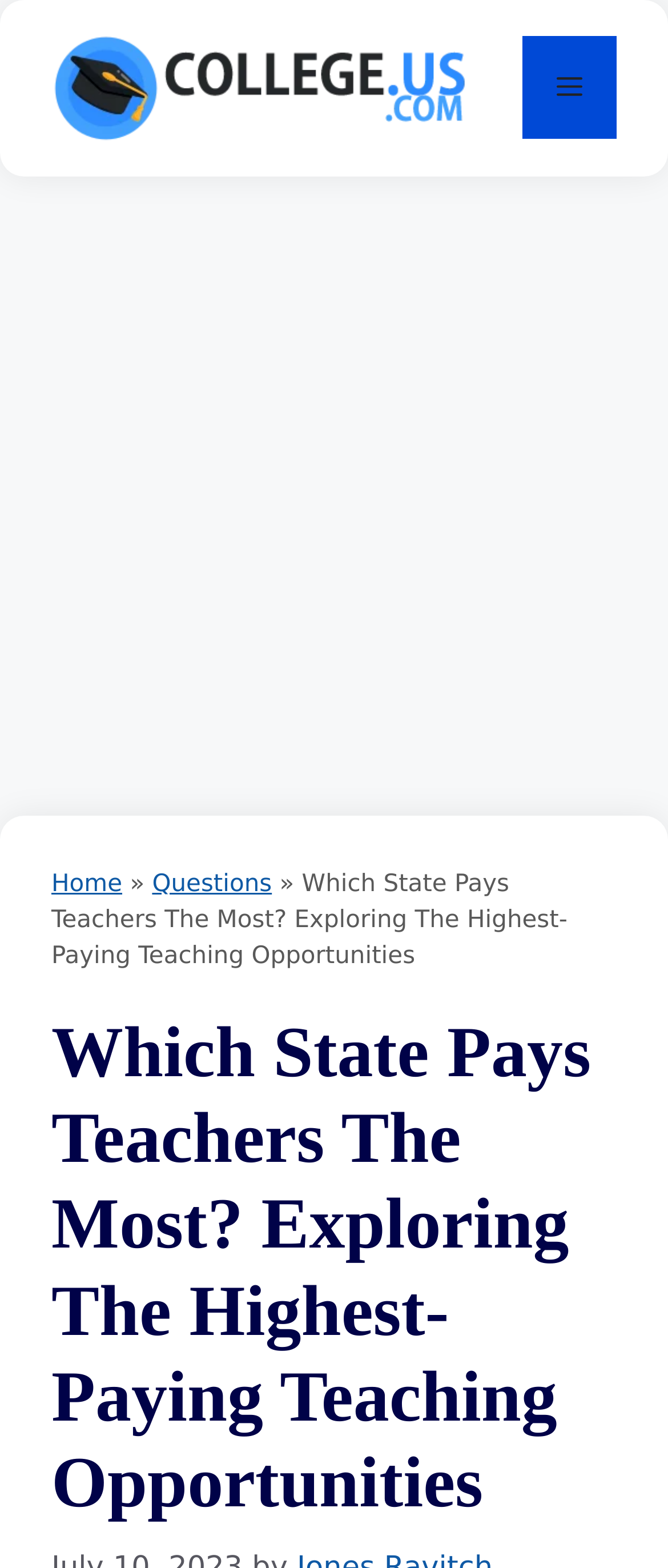What is the position of the 'Questions' link in the breadcrumb navigation?
Kindly answer the question with as much detail as you can.

I analyzed the breadcrumb navigation element and found that the 'Questions' link is the second element, preceded by the 'Home' link and followed by the current page title.